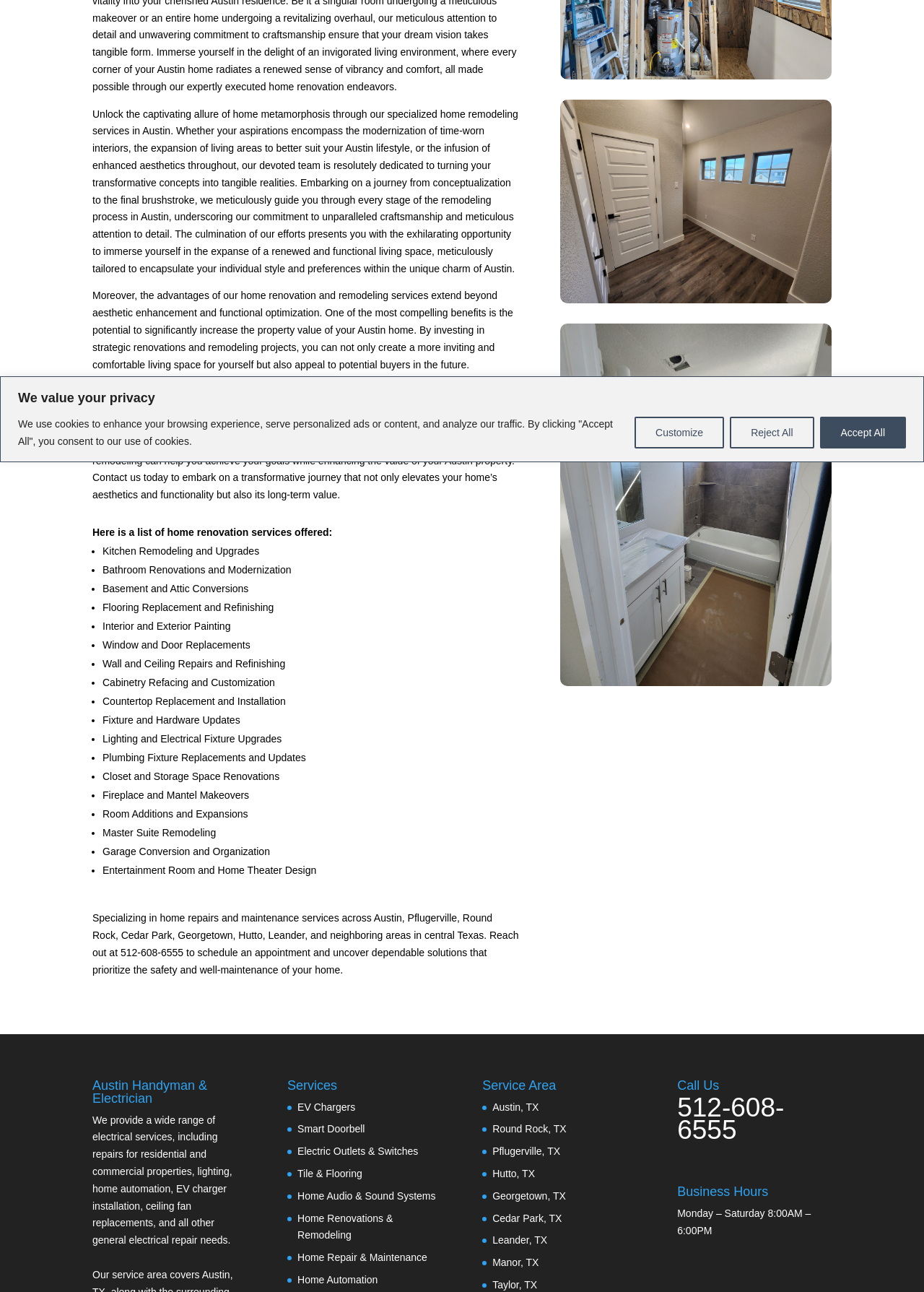Extract the bounding box coordinates for the described element: "Electric Outlets & Switches". The coordinates should be represented as four float numbers between 0 and 1: [left, top, right, bottom].

[0.322, 0.887, 0.453, 0.896]